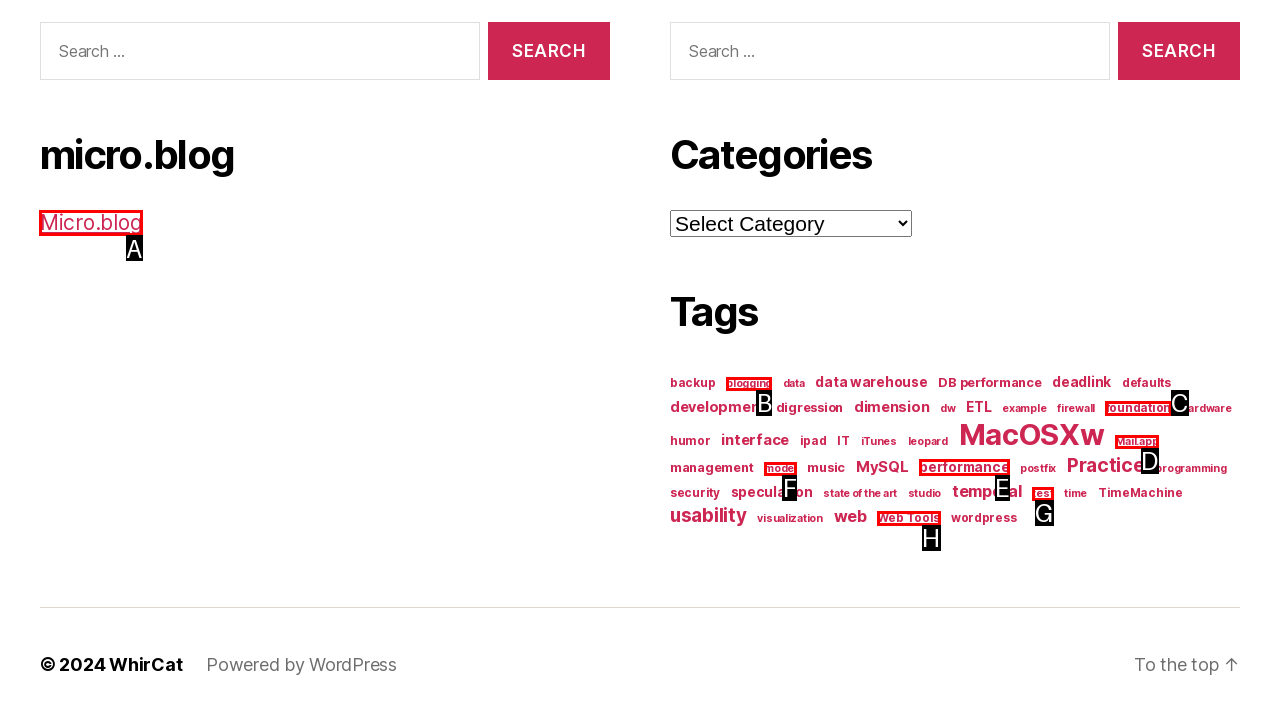Choose the HTML element that should be clicked to achieve this task: Click on the Micro.blog link
Respond with the letter of the correct choice.

A